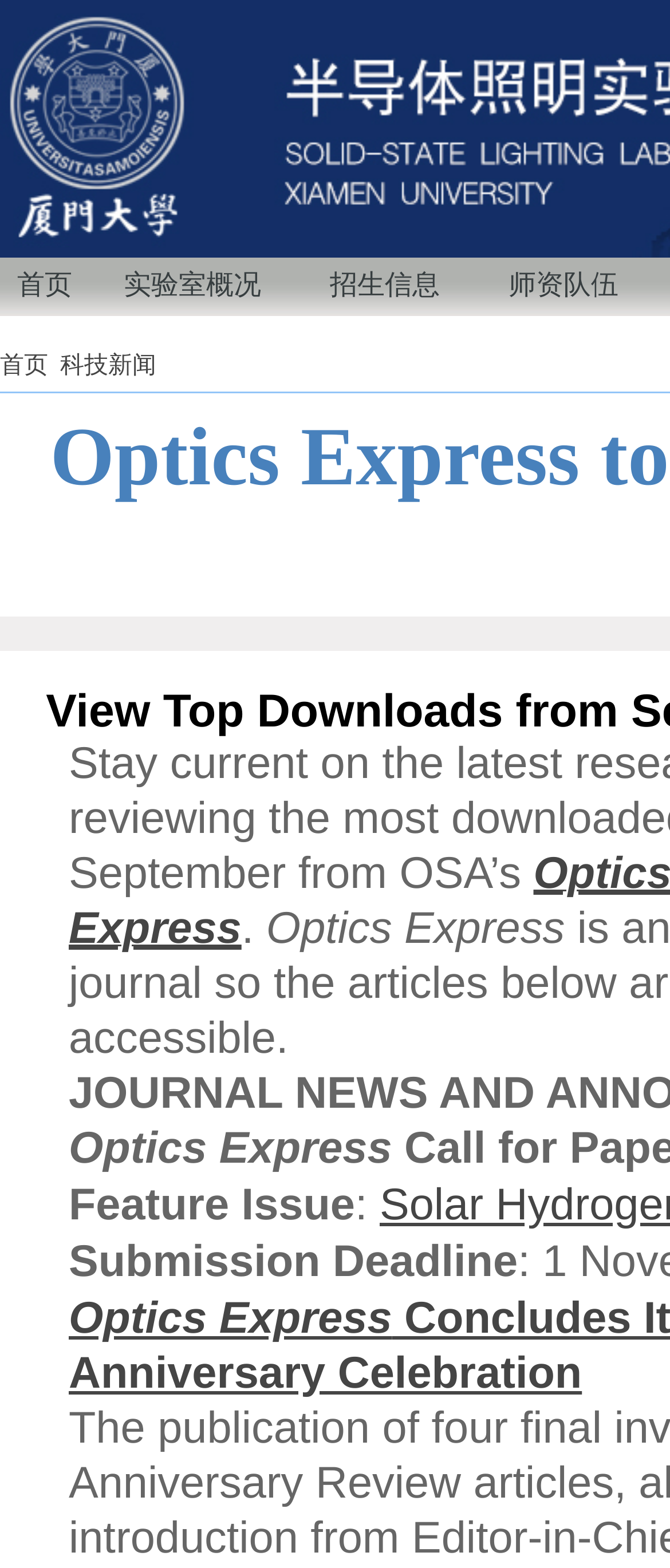Explain the webpage's design and content in an elaborate manner.

The webpage is about the "半导体照明与显示实验室" (Semiconductor Lighting and Display Laboratory). At the top, there is a navigation menu with four links: "首页" (Home), "实验室概况" (Laboratory Overview), "招生信息" (Admission Information), and "师资队伍" (Faculty Team). These links are positioned horizontally, with "首页" on the left and "师资队伍" on the right.

Below the navigation menu, there is another set of links, with "首页" and "科技新闻" (Science and Technology News) positioned side by side. The "科技新闻" link is followed by a section with three lines of text. The first line reads "Feature Issue", the second line is a colon, and the third line is "Submission Deadline". This section appears to be related to a feature issue or a call for submissions.